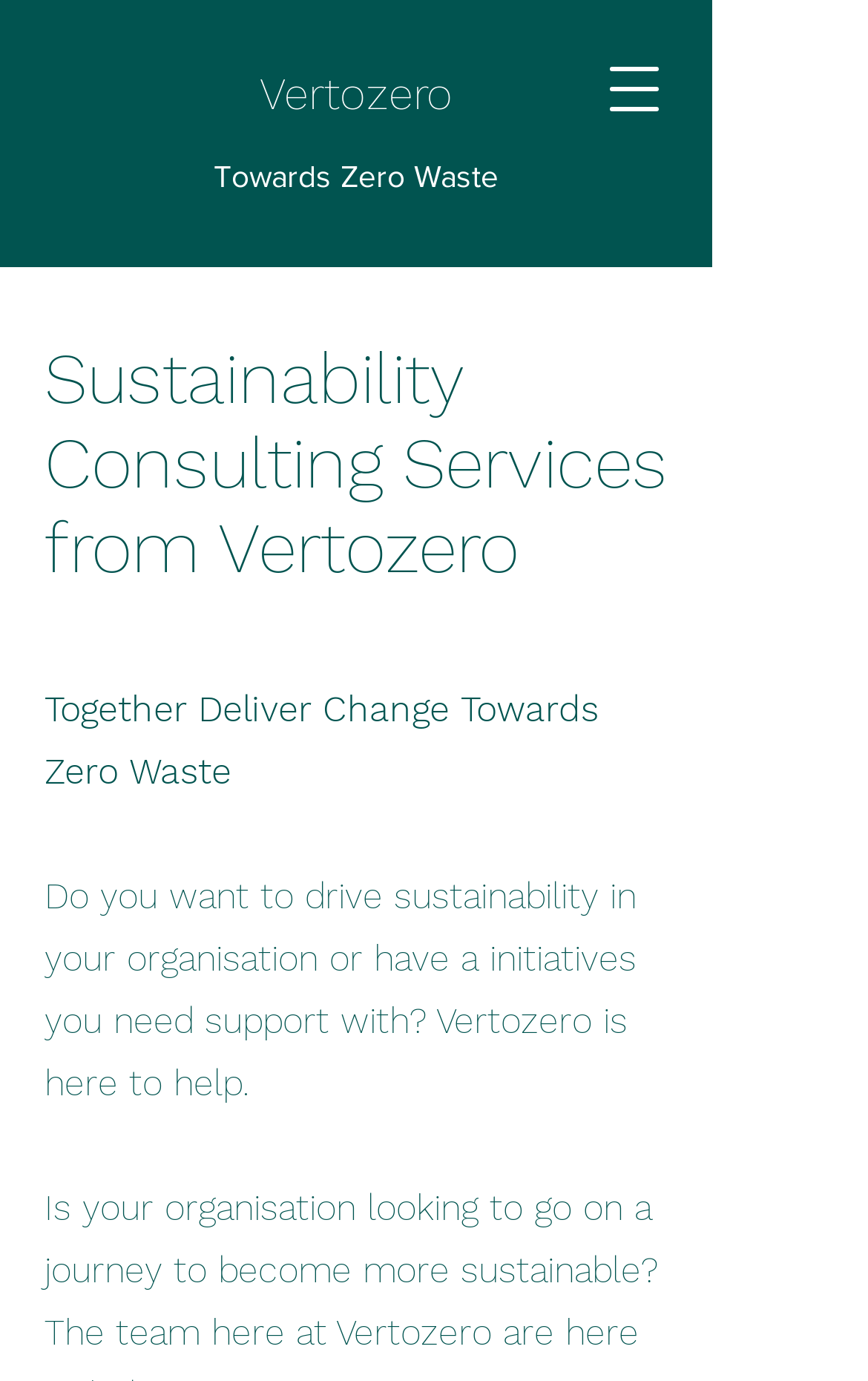Given the webpage screenshot, identify the bounding box of the UI element that matches this description: "parent_node: Vertozero aria-label="Open navigation menu"".

[0.679, 0.032, 0.782, 0.097]